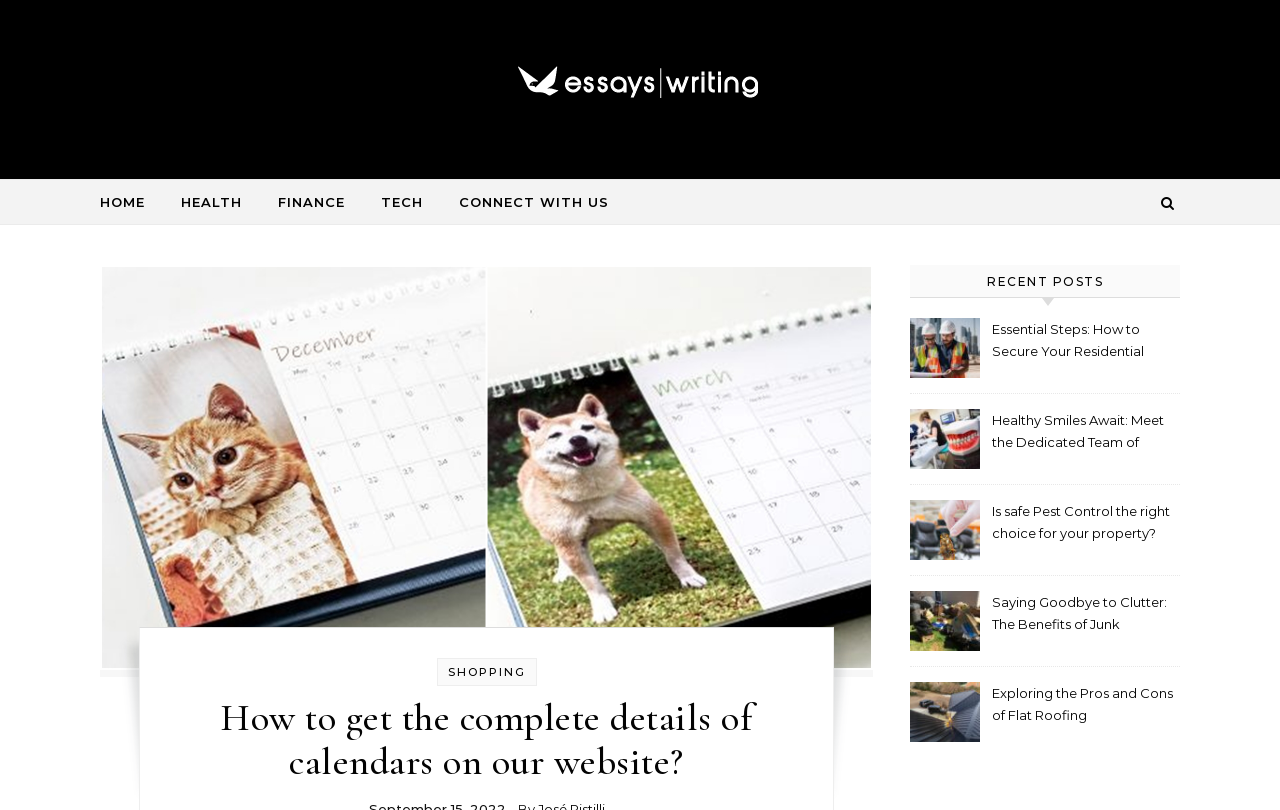Give a detailed account of the webpage.

The webpage is about Custom Essays Writing, with a focus on providing information on how to get complete details of calendars on their website. At the top, there is a logo of Custom Essays Writing, which is an image with a link. Below the logo, there is a navigation menu with five links: HOME, HEALTH, FINANCE, TECH, and CONNECT WITH US. 

To the right of the navigation menu, there is a search button with a magnifying glass icon. When clicked, it expands to reveal a larger image with a link to SHOPPING at the bottom. 

Below the navigation menu, there is a heading that repeats the title of the webpage: "How to get the complete details of calendars on our website?". 

On the right side of the page, there is a section titled "RECENT POSTS" with five links to different articles. The articles' titles include "Essential Steps: How to Secure Your Residential Contractor License", "Healthy Smiles Await: Meet the Dedicated Team of Waterloo Dentists", "Is safe Pest Control the right choice for your property?", "Saying Goodbye to Clutter: The Benefits of Junk Removal", and "Exploring the Pros and Cons of Flat Roofing".